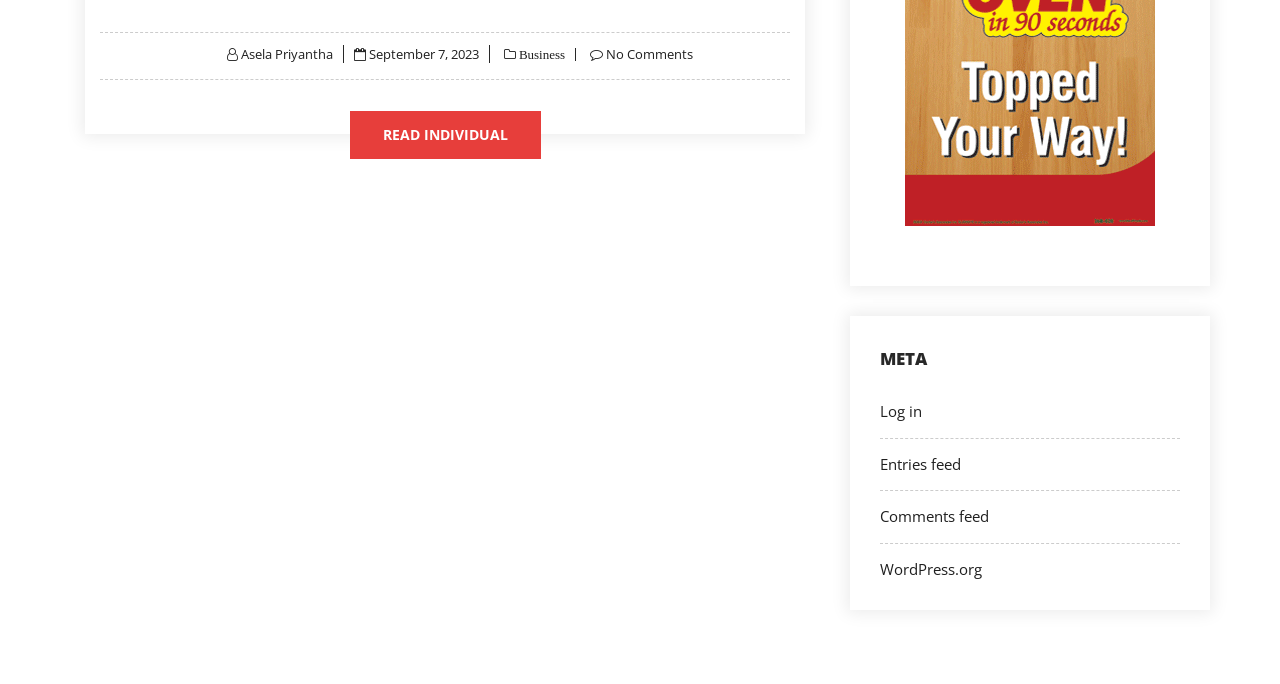Pinpoint the bounding box coordinates of the clickable area necessary to execute the following instruction: "visit WordPress.org". The coordinates should be given as four float numbers between 0 and 1, namely [left, top, right, bottom].

[0.688, 0.817, 0.767, 0.846]